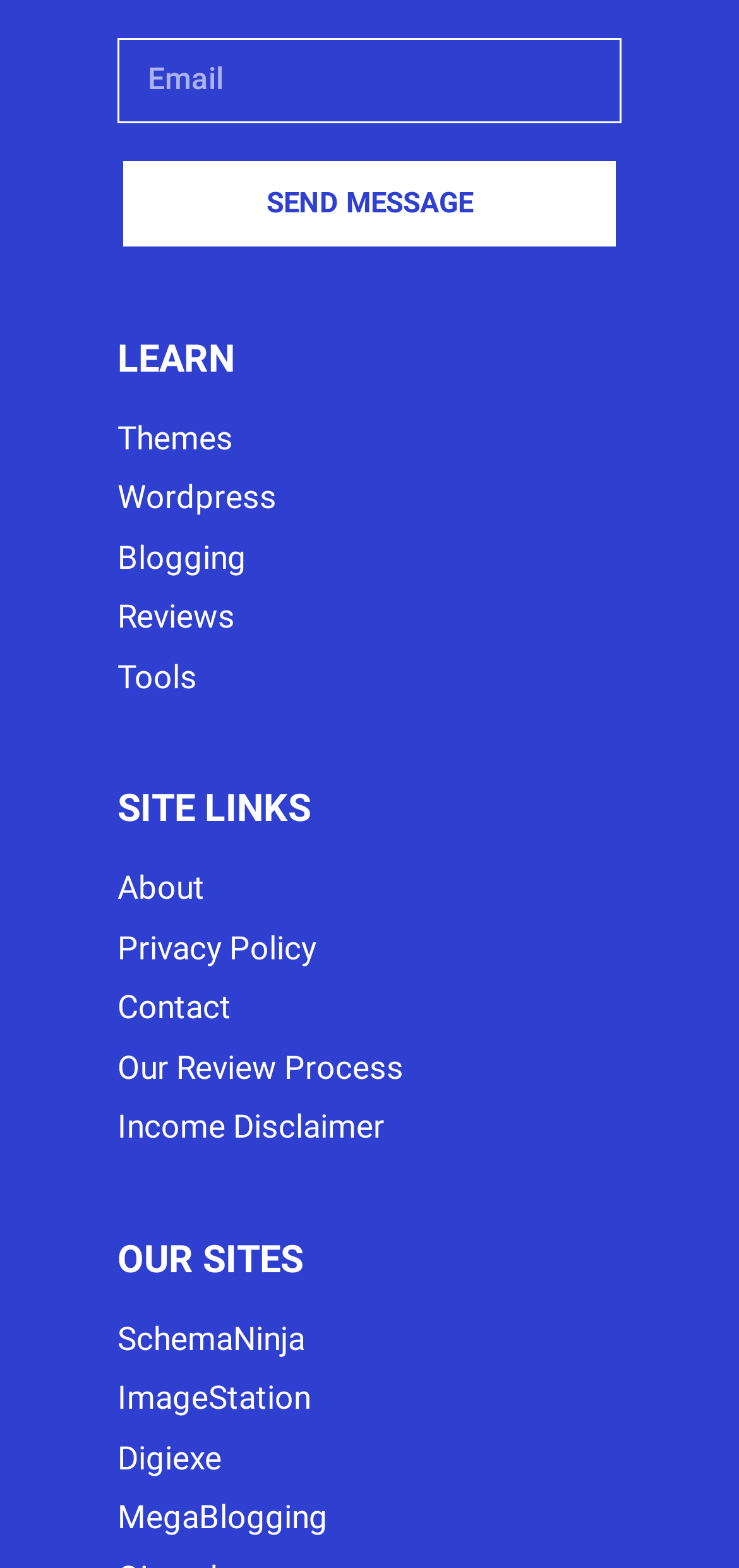Predict the bounding box of the UI element that fits this description: "Income Disclaimer".

[0.159, 0.704, 0.841, 0.735]